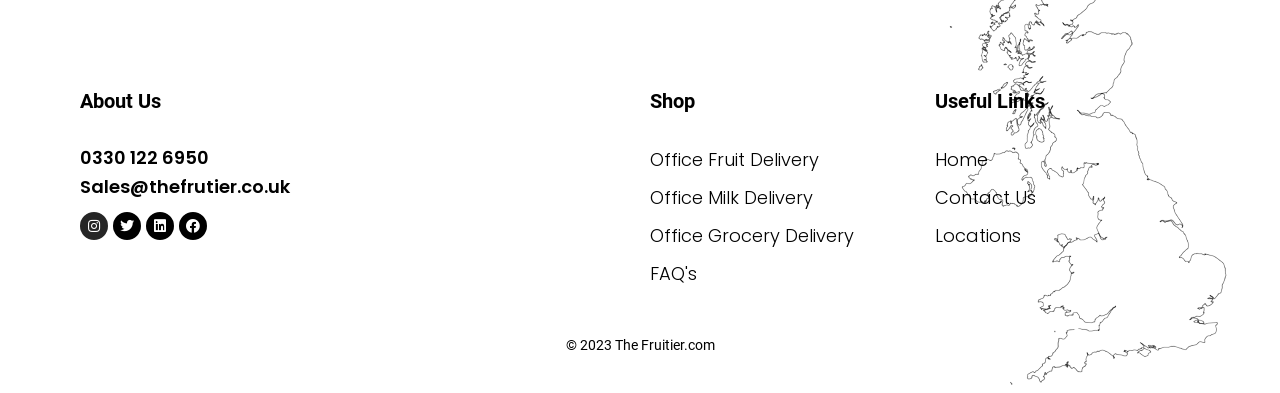Please predict the bounding box coordinates of the element's region where a click is necessary to complete the following instruction: "Visit our Instagram page". The coordinates should be represented by four float numbers between 0 and 1, i.e., [left, top, right, bottom].

[0.062, 0.538, 0.084, 0.609]